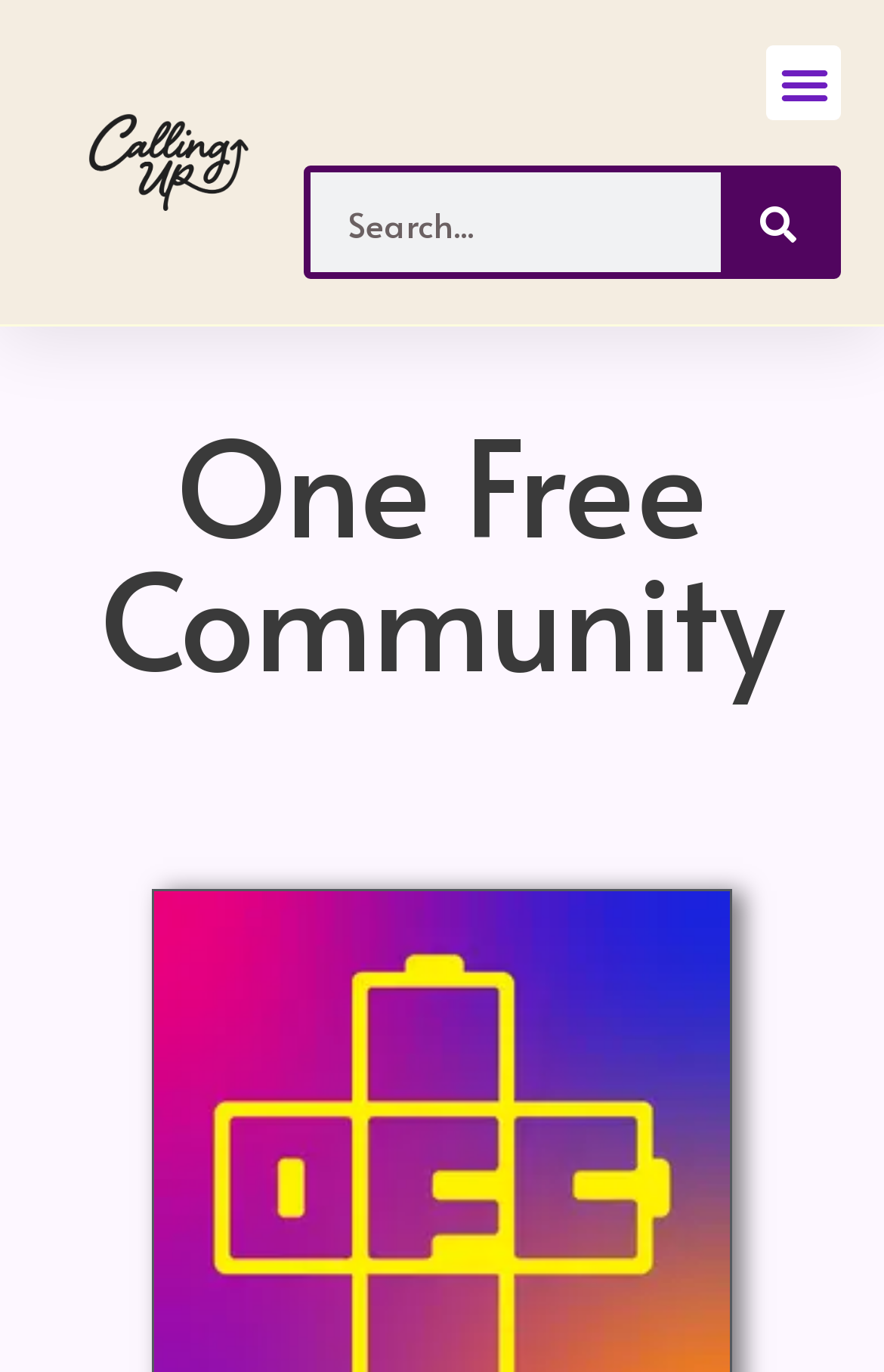Deliver a detailed narrative of the webpage's visual and textual elements.

The webpage is titled "One Free Community - Calling Up Justice!" and appears to be the homepage of an organization focused on building communities and providing disability and neuro-affirming spaces online. 

At the top left corner, there is a "Calling Up Logo" image, which is also a link. To the right of the logo, there is a heading that reads "One Free Community", spanning almost the entire width of the page. 

On the top right corner, there is a "Menu Toggle" button, which is not expanded. Next to the button, there is a search bar with a "Search" label and a searchbox where users can input their queries. The search bar is accompanied by a "Search" button on its right side.

Overall, the webpage has a simple and clean layout, with a prominent heading and a few key elements at the top.